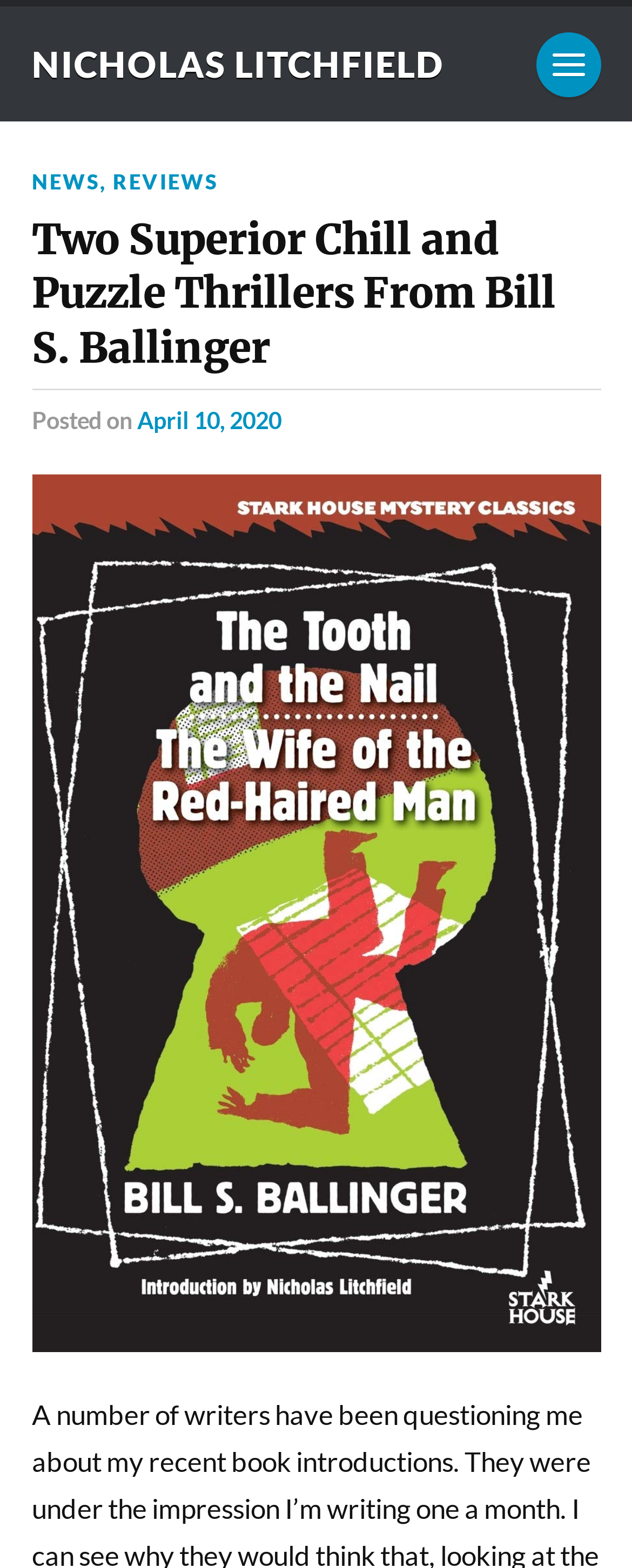Given the element description News, identify the bounding box coordinates for the UI element on the webpage screenshot. The format should be (top-left x, top-left y, bottom-right x, bottom-right y), with values between 0 and 1.

[0.05, 0.107, 0.158, 0.124]